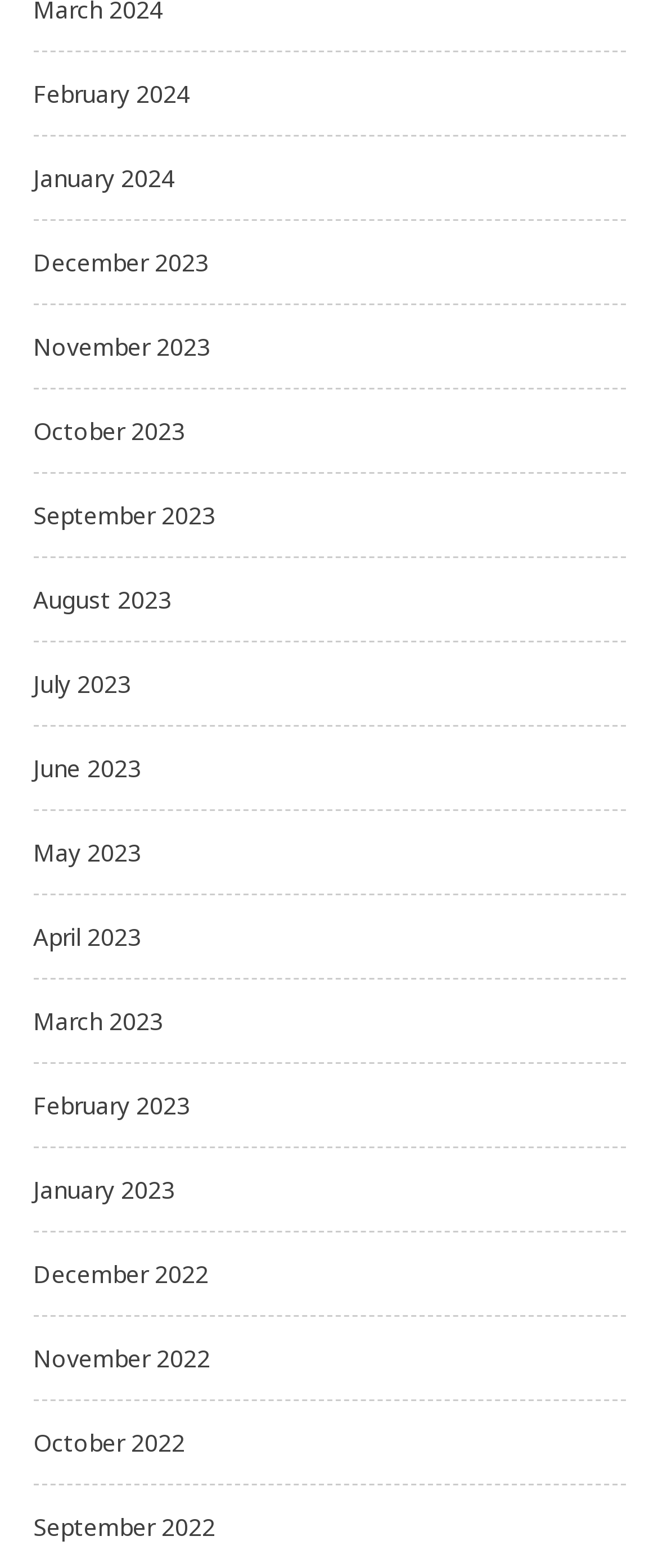Please locate the bounding box coordinates of the element that needs to be clicked to achieve the following instruction: "check October 2023". The coordinates should be four float numbers between 0 and 1, i.e., [left, top, right, bottom].

[0.05, 0.264, 0.281, 0.284]